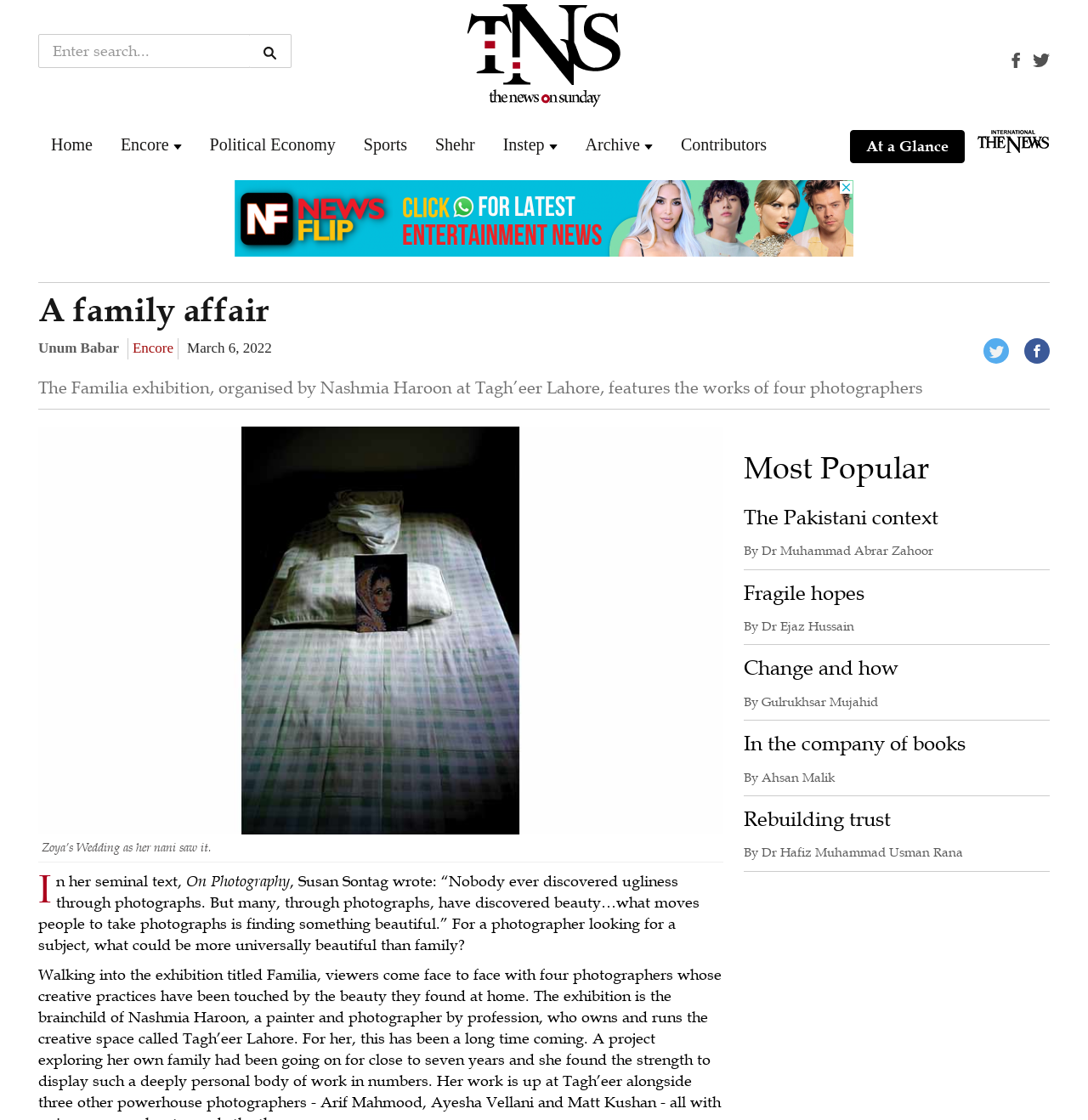Given the description "Archive", provide the bounding box coordinates of the corresponding UI element.

[0.538, 0.118, 0.588, 0.14]